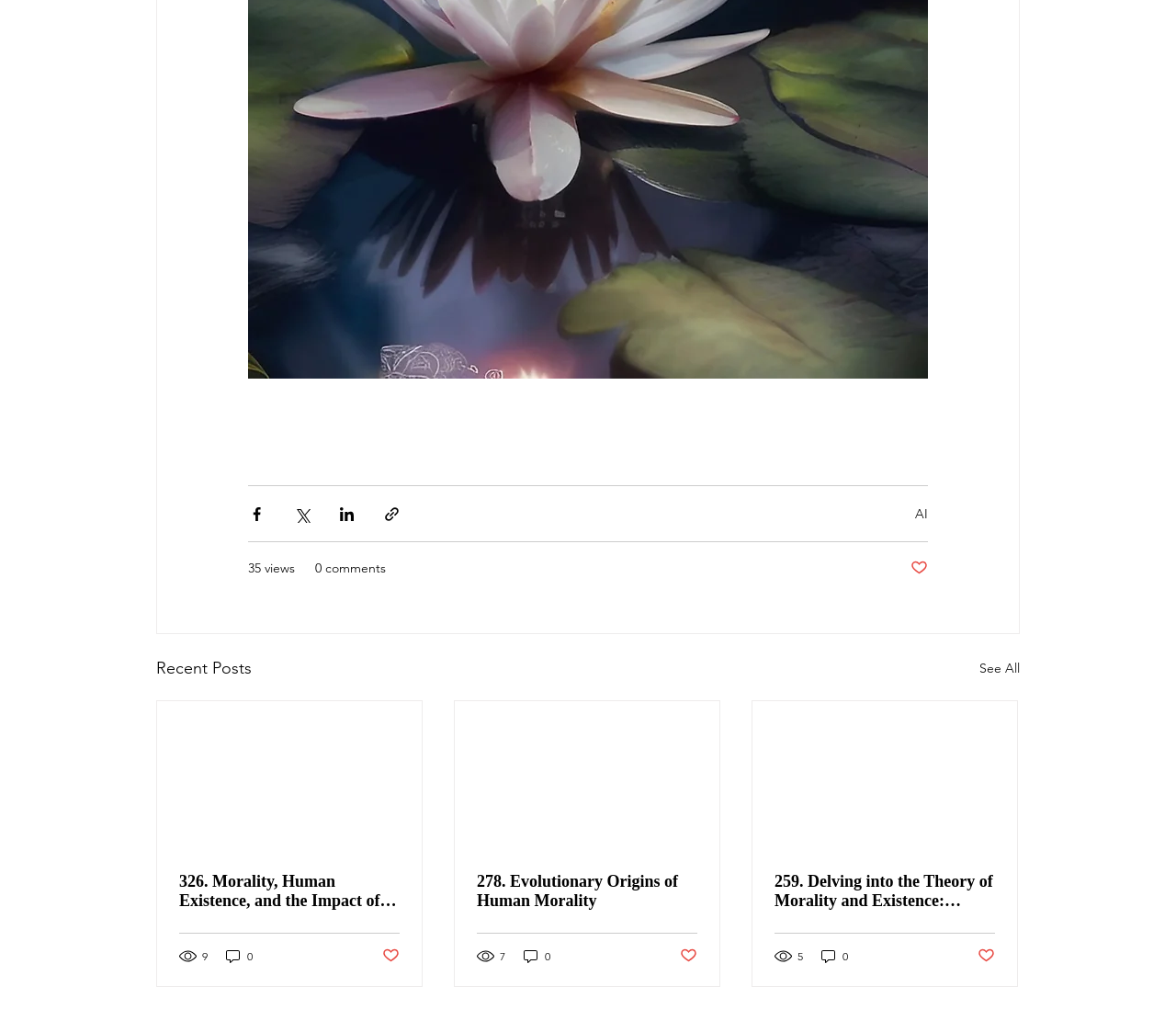What is the purpose of the 'See All' link?
Answer the question with a thorough and detailed explanation.

The 'See All' link is likely used to view all posts on the webpage, rather than just the few that are currently displayed. This link may lead to a page with a complete list of posts, allowing users to browse and discover more content.